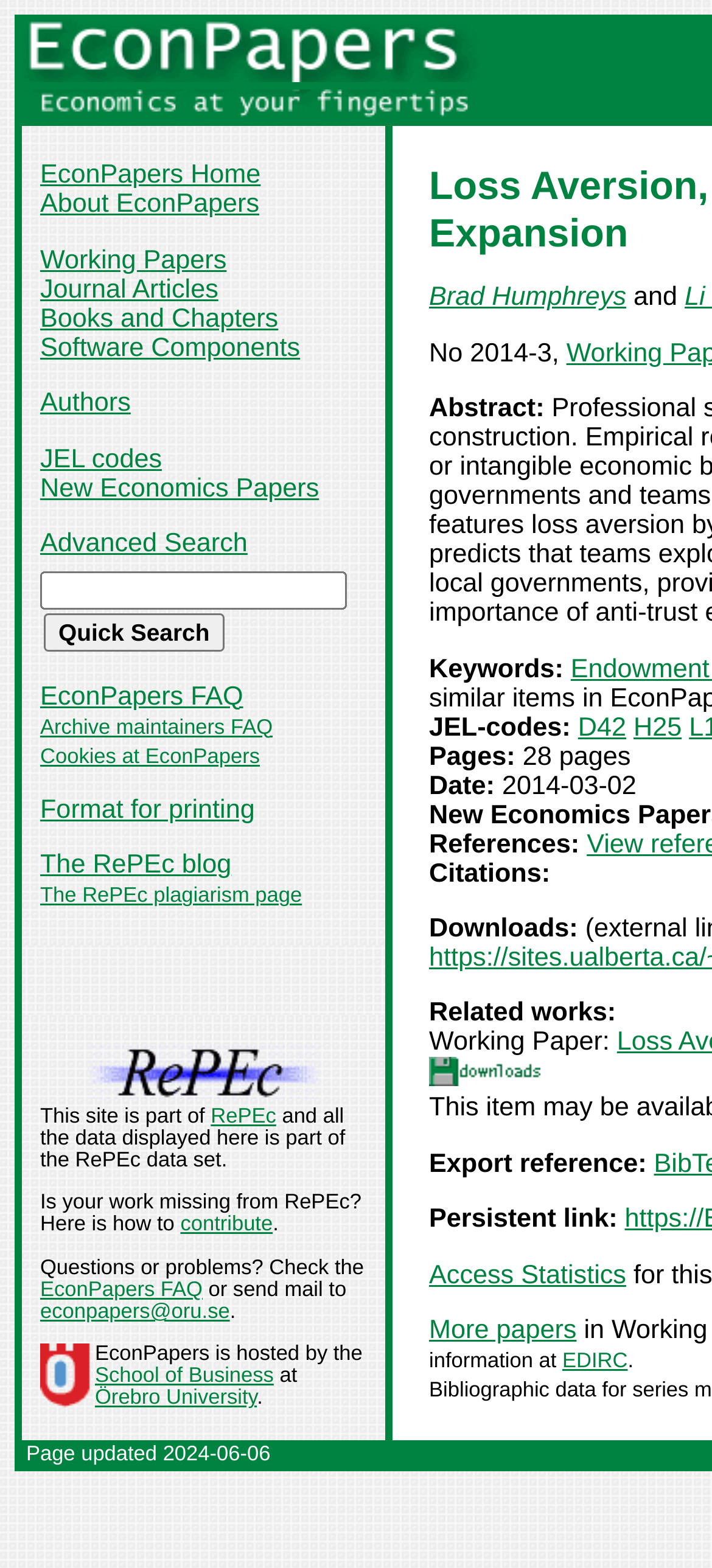How many links are there in the top navigation bar?
Give a one-word or short phrase answer based on the image.

11